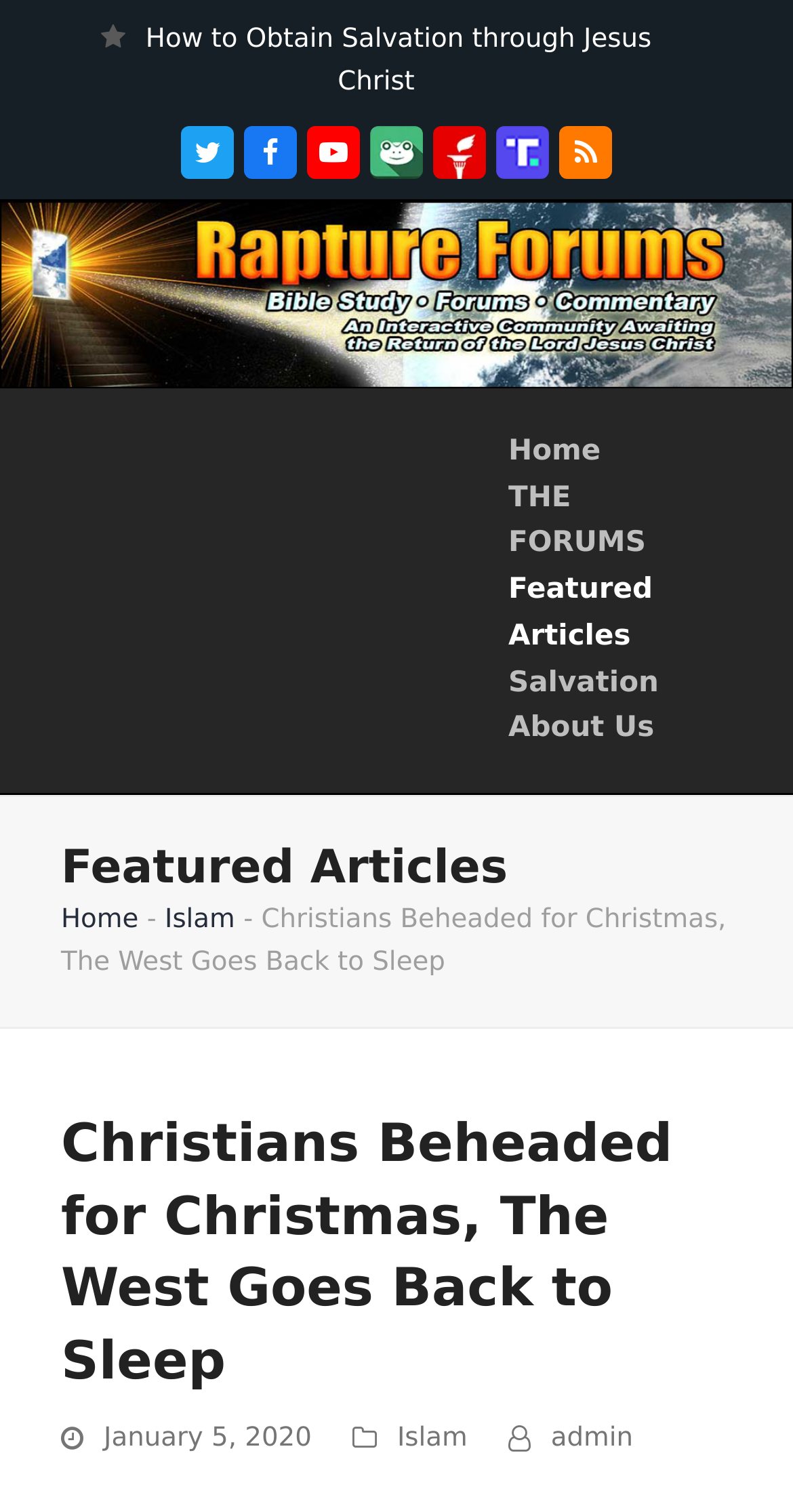Identify the bounding box for the described UI element. Provide the coordinates in (top-left x, top-left y, bottom-right x, bottom-right y) format with values ranging from 0 to 1: Featured Articles

[0.641, 0.375, 0.872, 0.437]